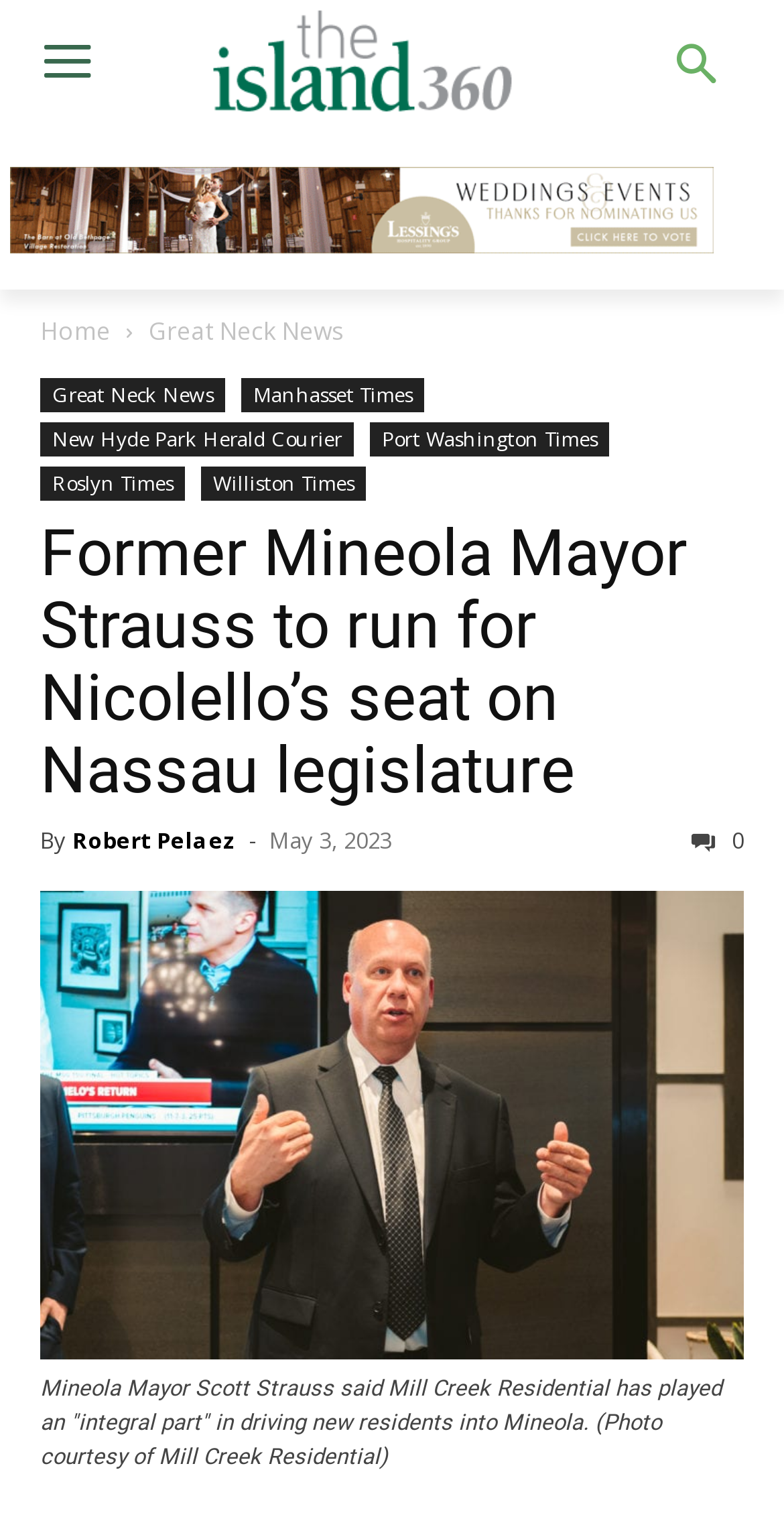Answer the question in a single word or phrase:
What is the position Scott Strauss is seeking?

Nassau legislature seat